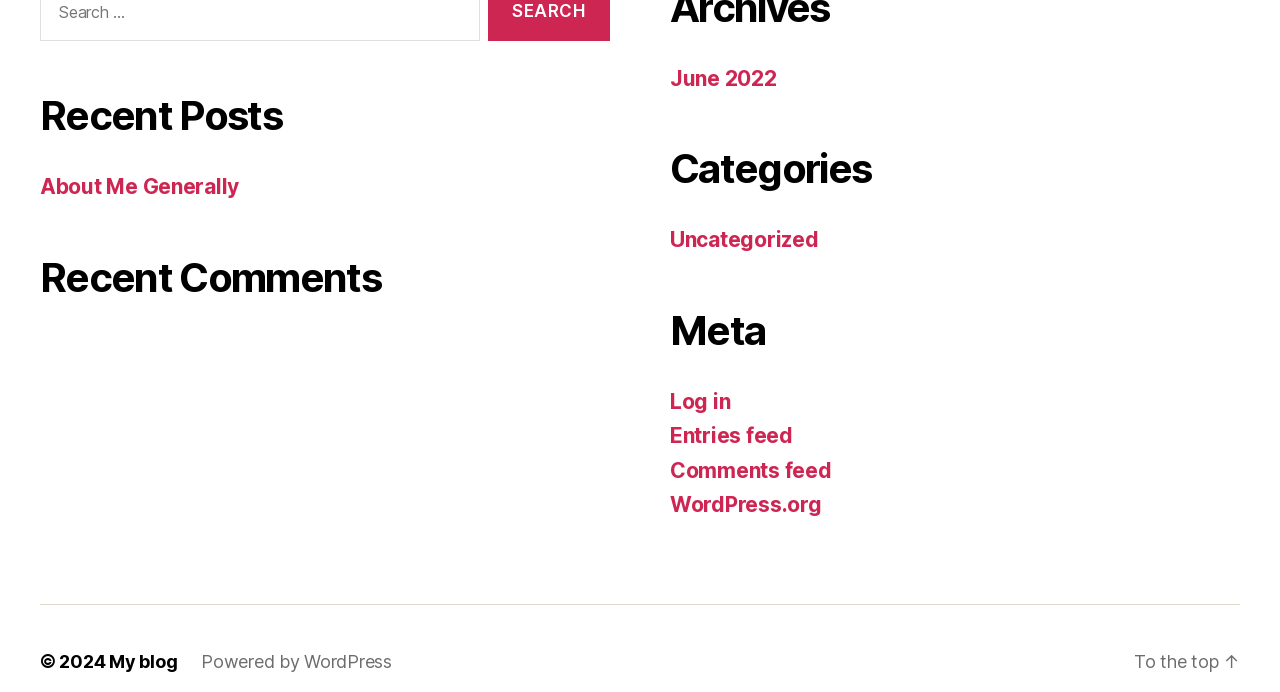Please identify the bounding box coordinates of where to click in order to follow the instruction: "Visit the Contact Us page".

None